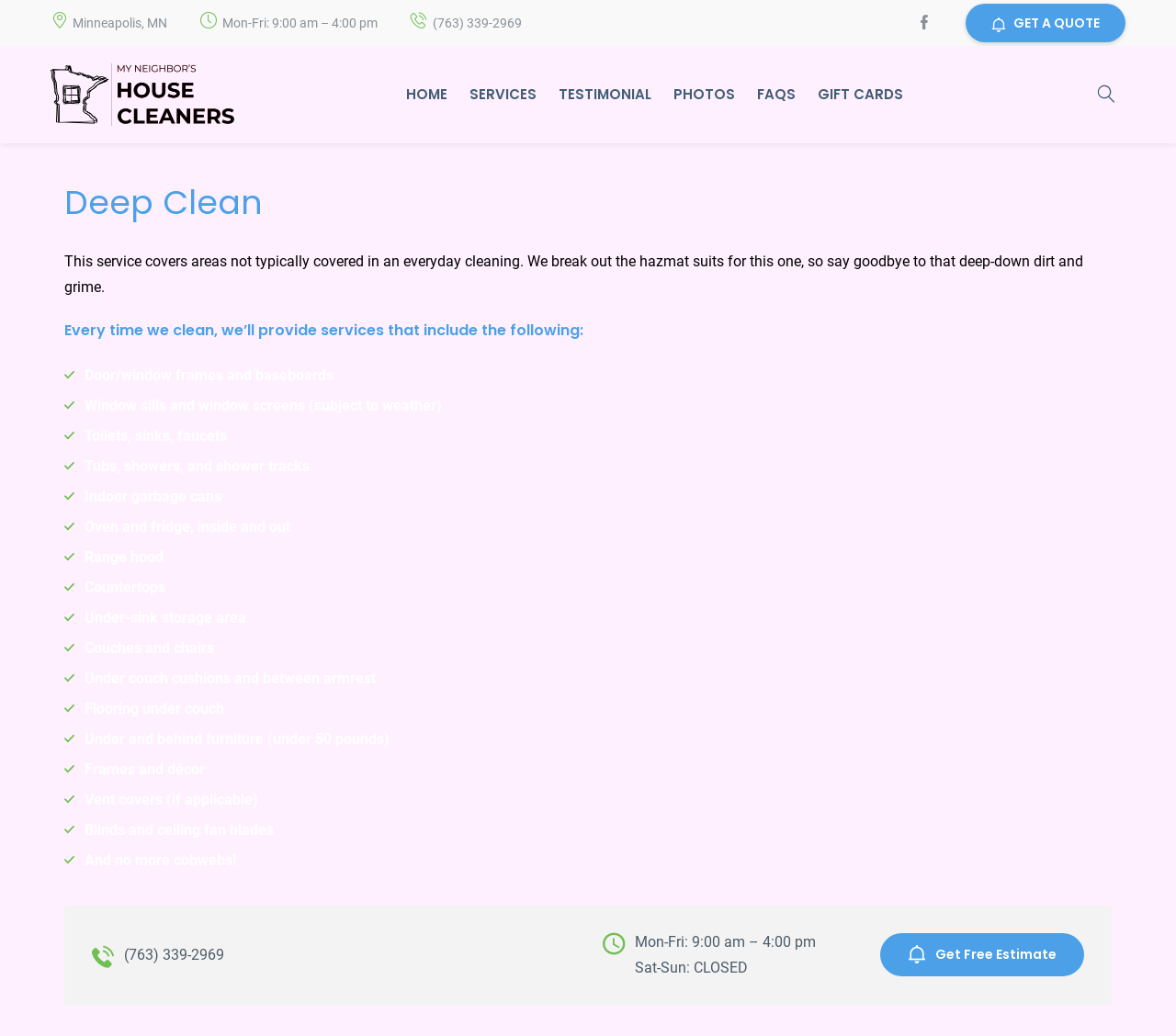Locate the bounding box coordinates of the clickable area needed to fulfill the instruction: "Get a free estimate".

[0.748, 0.901, 0.922, 0.942]